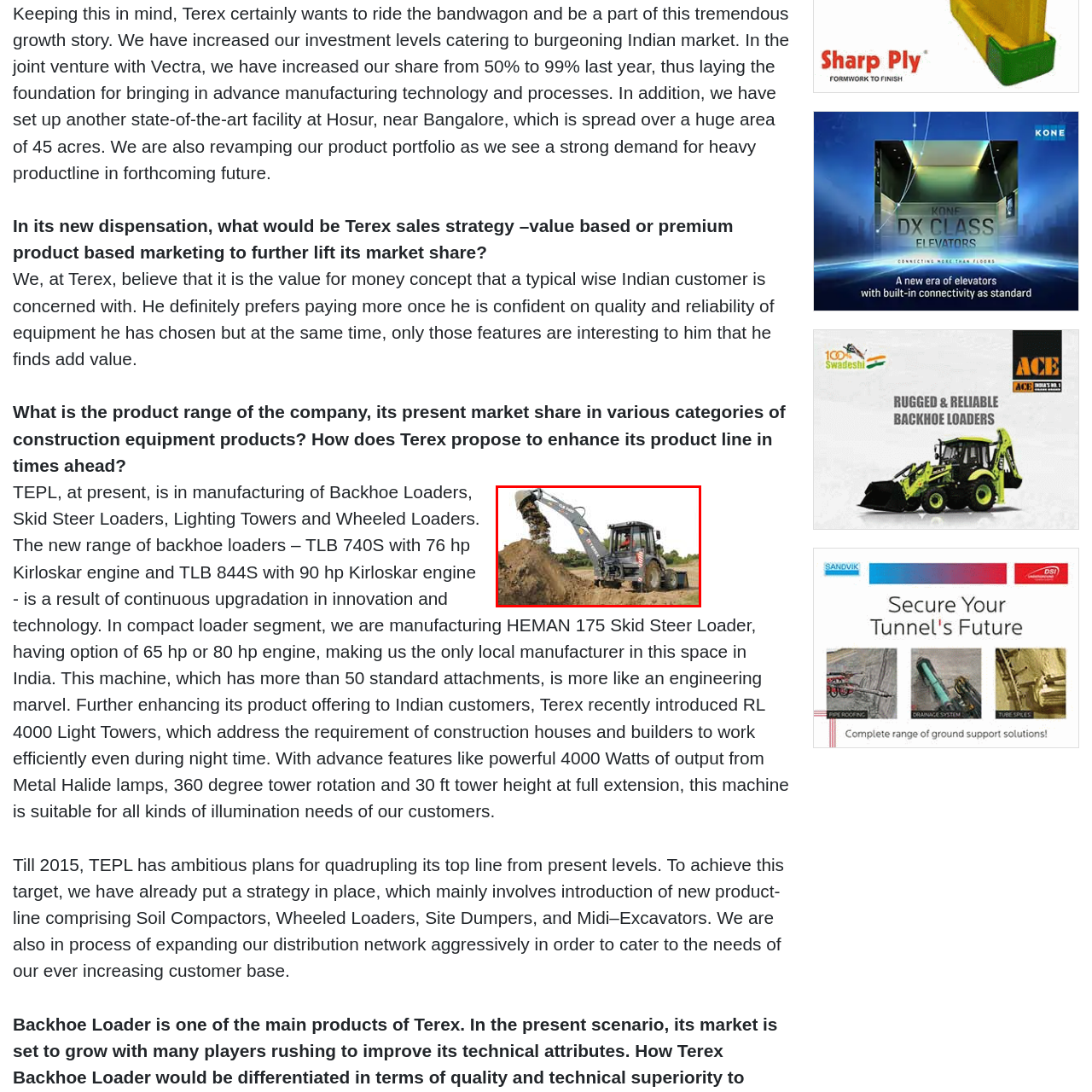Thoroughly describe the contents of the image enclosed in the red rectangle.

The image showcases the TLB 740S, a modern backhoe loader manufactured by Terex. This machine is powered by a robust 76 hp Kirloskar engine, emphasizing Terex's commitment to quality and reliability in construction equipment. In the photo, the backhoe is actively engaged in digging, demonstrating its functionality and versatility on construction sites. The TLB 740S represents Terex's continuous innovation and technological advancements, tailored to meet the demands of the Indian market. With a focus on value-for-money, this equipment is designed to enhance productivity and efficiency for operators and construction companies alike.